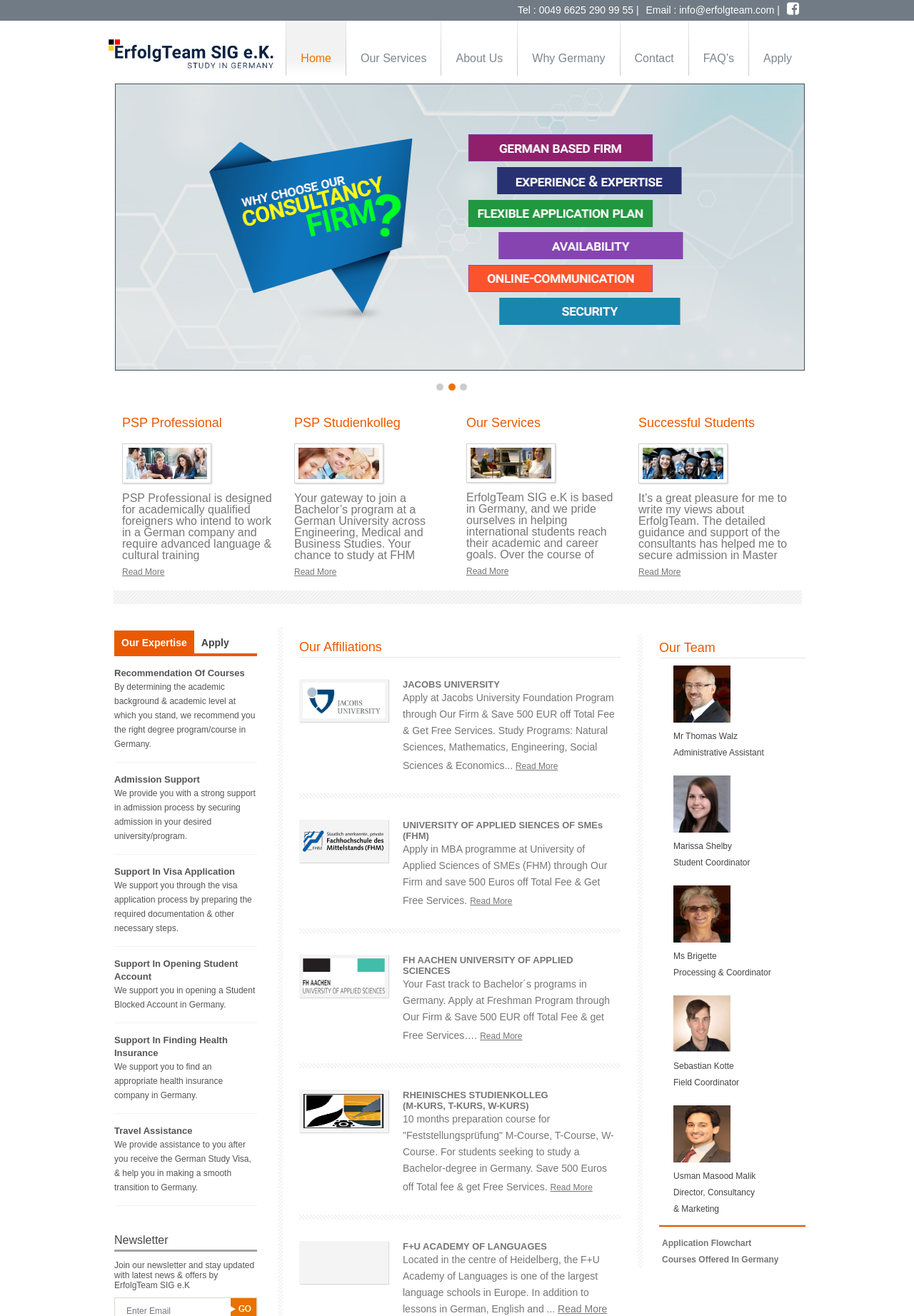Generate a comprehensive caption for the webpage you are viewing.

The webpage is about ErfolgTeam SIG e.K., a company that helps international students study in Germany. At the top, there is a horizontal navigation menu with links to "Home", "Our Services", "About Us", "Why Germany", "Contact", "FAQ's", and "Apply". Below this menu, there is a section with the company's contact information, including email and phone number.

On the left side of the page, there is a vertical menu with links to various services offered by the company, including "PSP Professional", "PSP Studienkolleg", "Our Services", "Successful Students", and "Our Affiliations". Each of these links has a corresponding heading and a brief description of the service.

The main content area of the page is divided into several sections. The first section is about PSP Professional, which is a program designed for academically qualified foreigners who intend to work in a German company and require advanced language and cultural training. There is a "Read More" link to learn more about this program.

The next section is about PSP Studienkolleg, which is a gateway to join a Bachelor's program at a German University across Engineering, Medical, and Business Studies. Again, there is a "Read More" link to learn more about this program.

The following sections are about the company's services, successful students, and affiliations with various universities in Germany, including Jacobs University, University of Applied Sciences of SMEs (FHM), and FH Aachen University of Applied Sciences. Each of these sections has a brief description and a "Read More" link to learn more.

On the right side of the page, there is a section about the company's team, including photos and brief descriptions of the team members, including their roles and responsibilities.

At the bottom of the page, there is a horizontal separator line, followed by links to "Application Flowchart", "Courses Offered In Germany", and "Our Expertise". There are also links to various services offered by the company, including "Recommendation Of Courses", "Admission Support", "Support In Visa Application", "Support In Opening Student Account", "Support In Finding Health Insurance", and "Travel Assistance". Finally, there is a section to join the company's newsletter and stay updated with the latest news and offers.